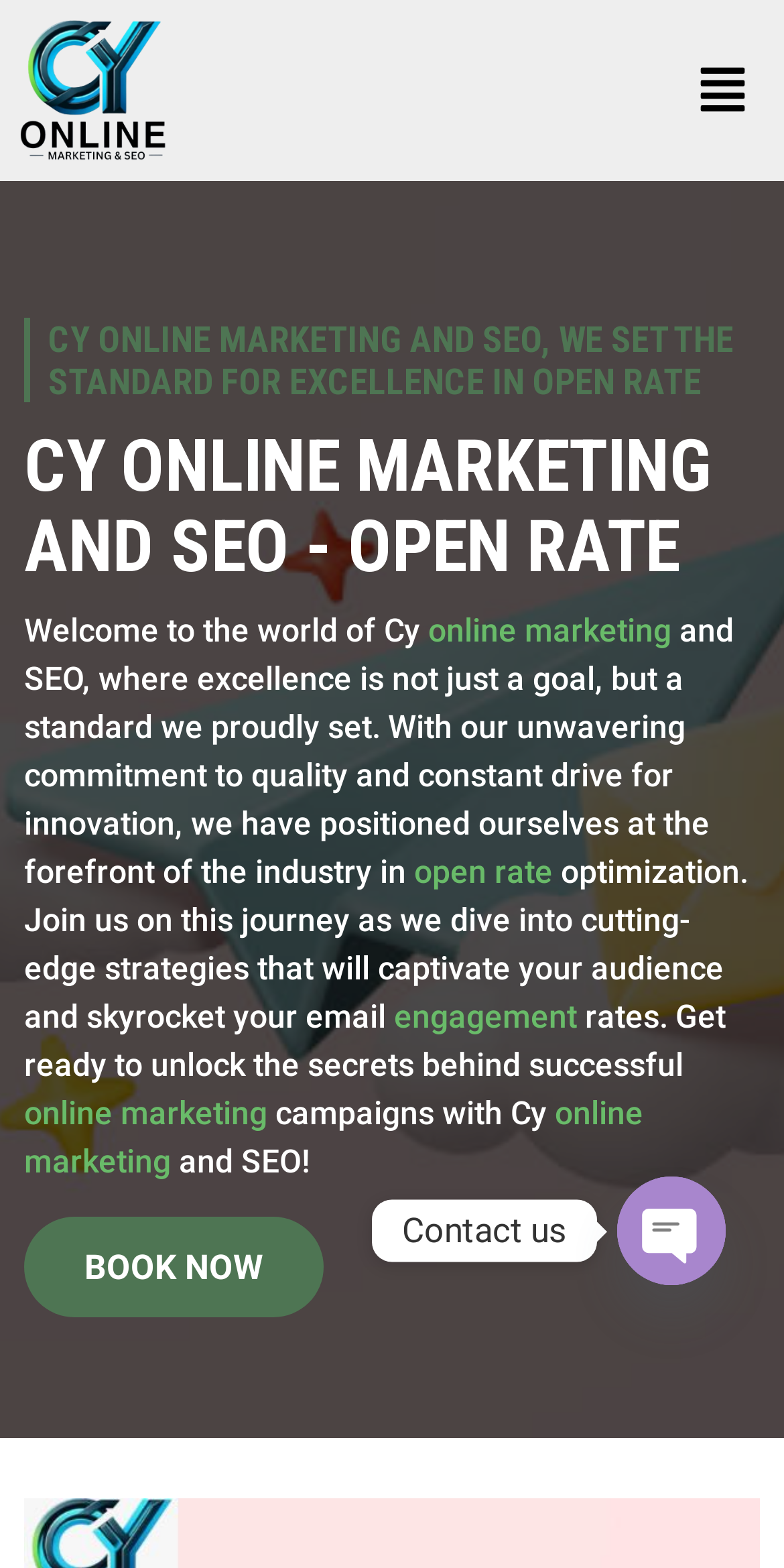How can visitors contact the company?
Using the image, provide a detailed and thorough answer to the question.

I found the contact methods by looking at the link elements and image elements at the bottom of the webpage, which include a phone icon, a Whatsapp icon, and a chat button. These suggest that visitors can contact the company through these various channels.